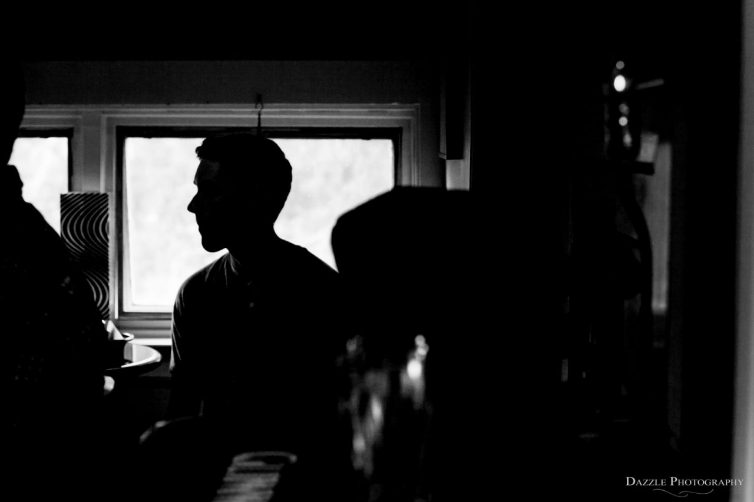Give a comprehensive caption that covers the entire image content.

A captivating black-and-white image captures the silhouette of a man seated in a dimly lit room, framed by a window that softly illuminates his profile. The soft light creates a striking contrast with the shadows enveloping the surroundings, enhancing the mysterious atmosphere of the scene. The man’s features are subtly defined in the light, showcasing his contemplative expression as he gazes into the distance. Various objects in the foreground and background add depth to the composition, while the interplay of light and shadow evokes a sense of introspection and solitude. This moment, frozen in time, invites viewers to ponder the thoughts and feelings of the subject. The image carries the signature of "Dazzle Photography," hinting at a professional touch in capturing the essence of a fleeting moment.